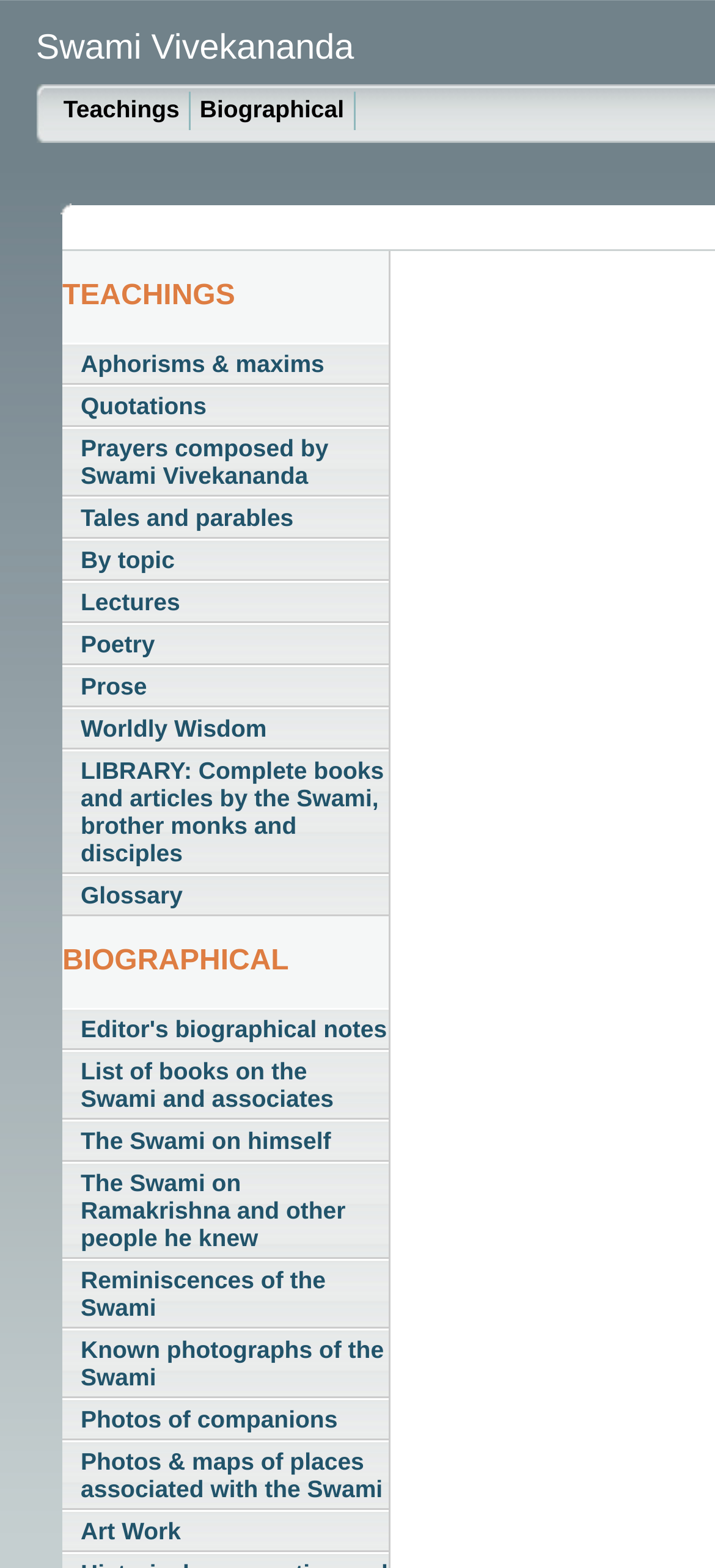Provide the bounding box coordinates of the area you need to click to execute the following instruction: "View teachings".

[0.087, 0.179, 0.329, 0.199]